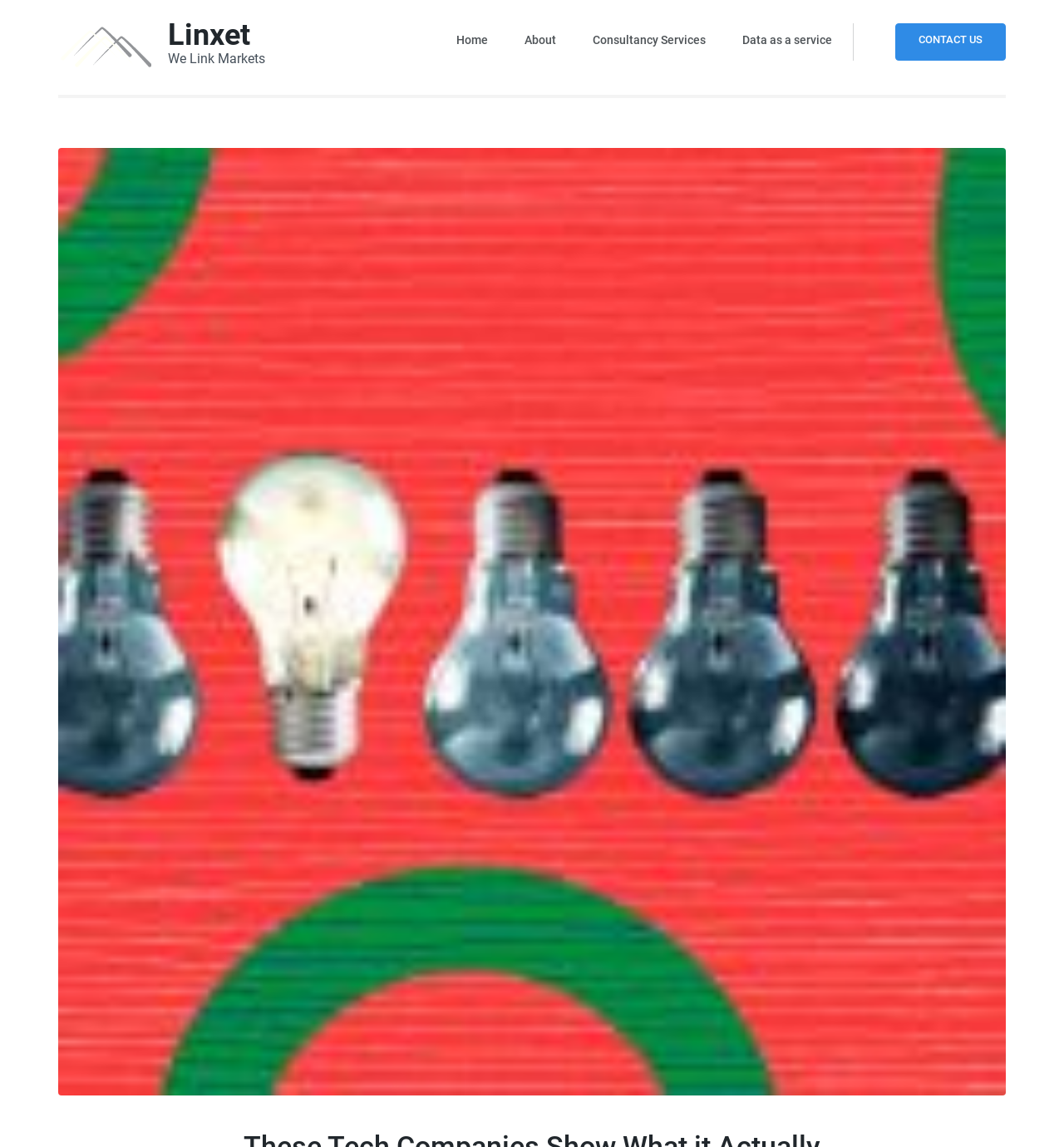What are the main sections of the webpage?
Carefully examine the image and provide a detailed answer to the question.

The main sections of the webpage can be found in the top navigation bar. There are five sections listed: 'Home', 'About', 'Consultancy Services', 'Data as a service', and 'CONTACT US'.